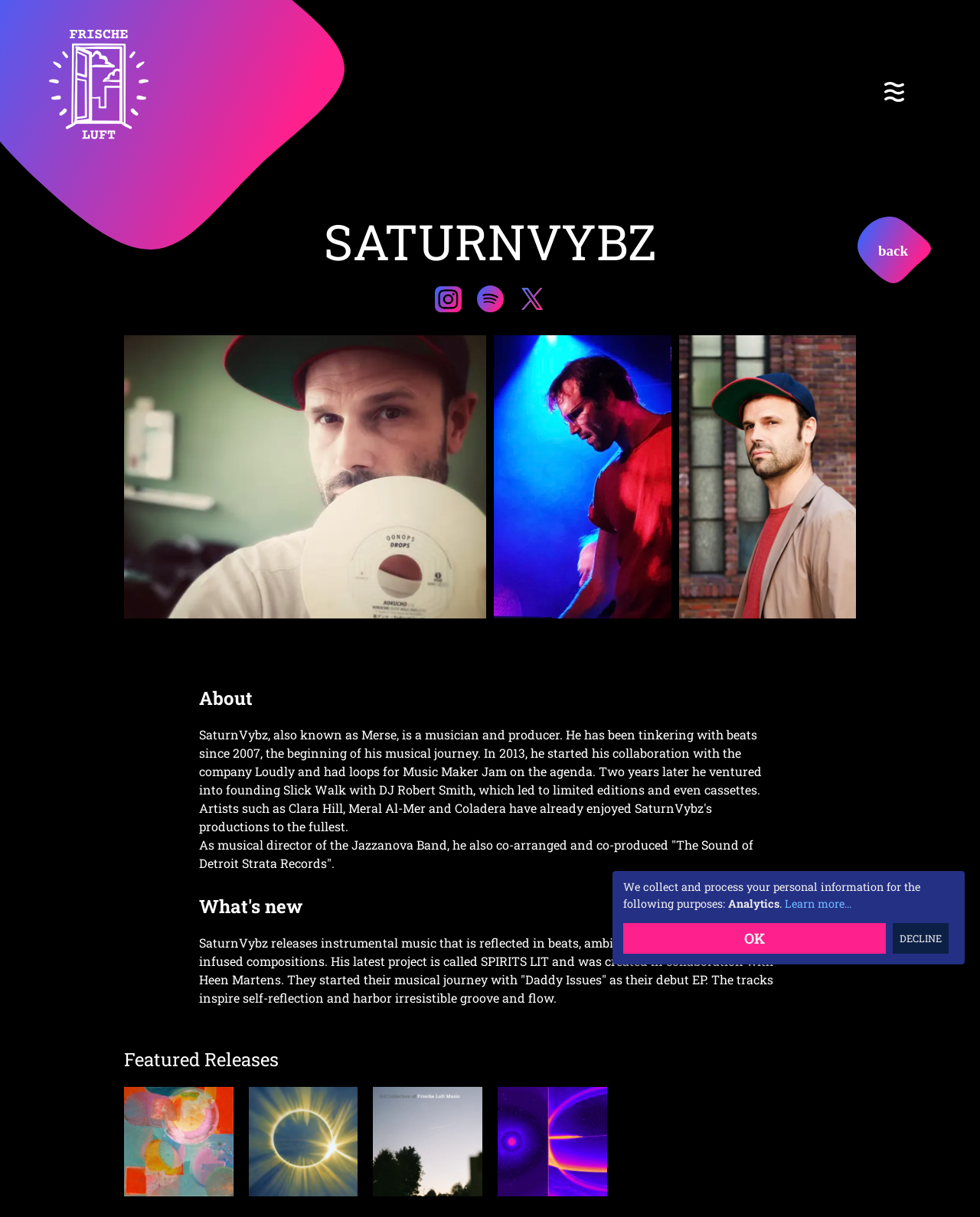Identify the bounding box coordinates for the UI element described as follows: Resume Formats. Use the format (top-left x, top-left y, bottom-right x, bottom-right y) and ensure all values are floating point numbers between 0 and 1.

None